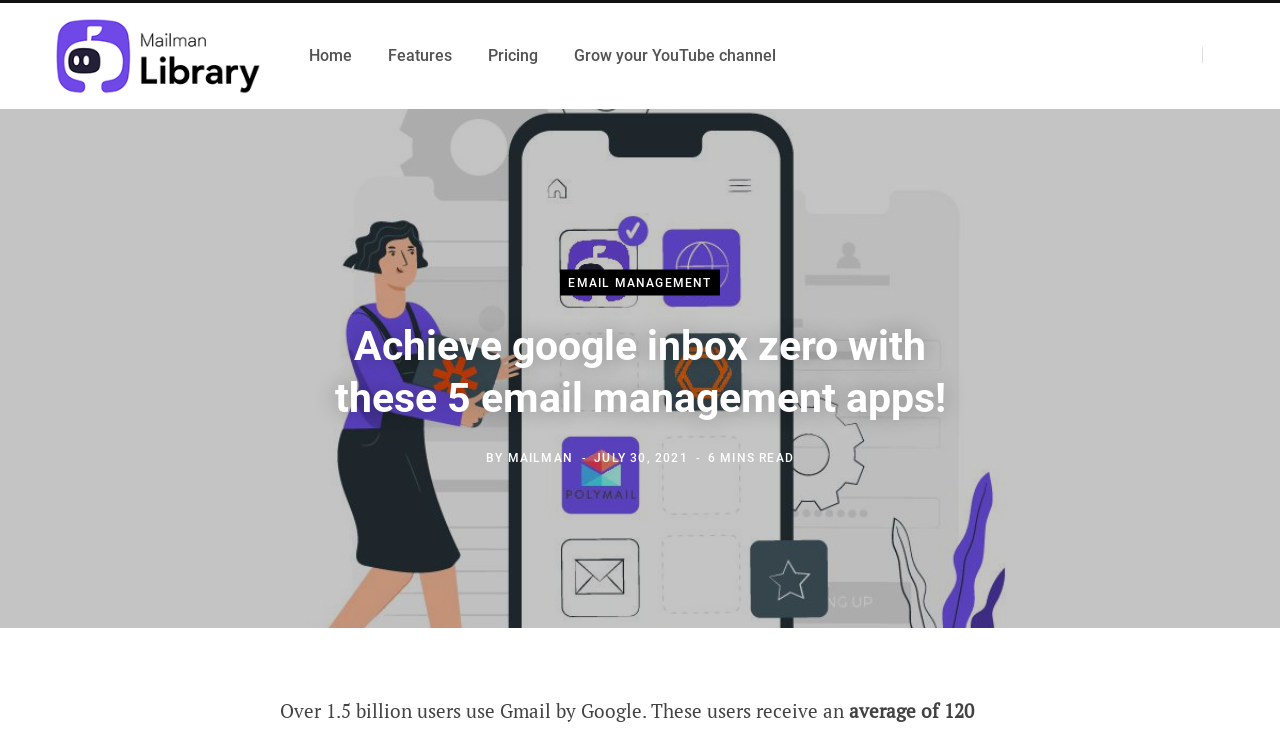Determine the bounding box coordinates for the region that must be clicked to execute the following instruction: "Click on Mailman Library".

[0.043, 0.015, 0.204, 0.139]